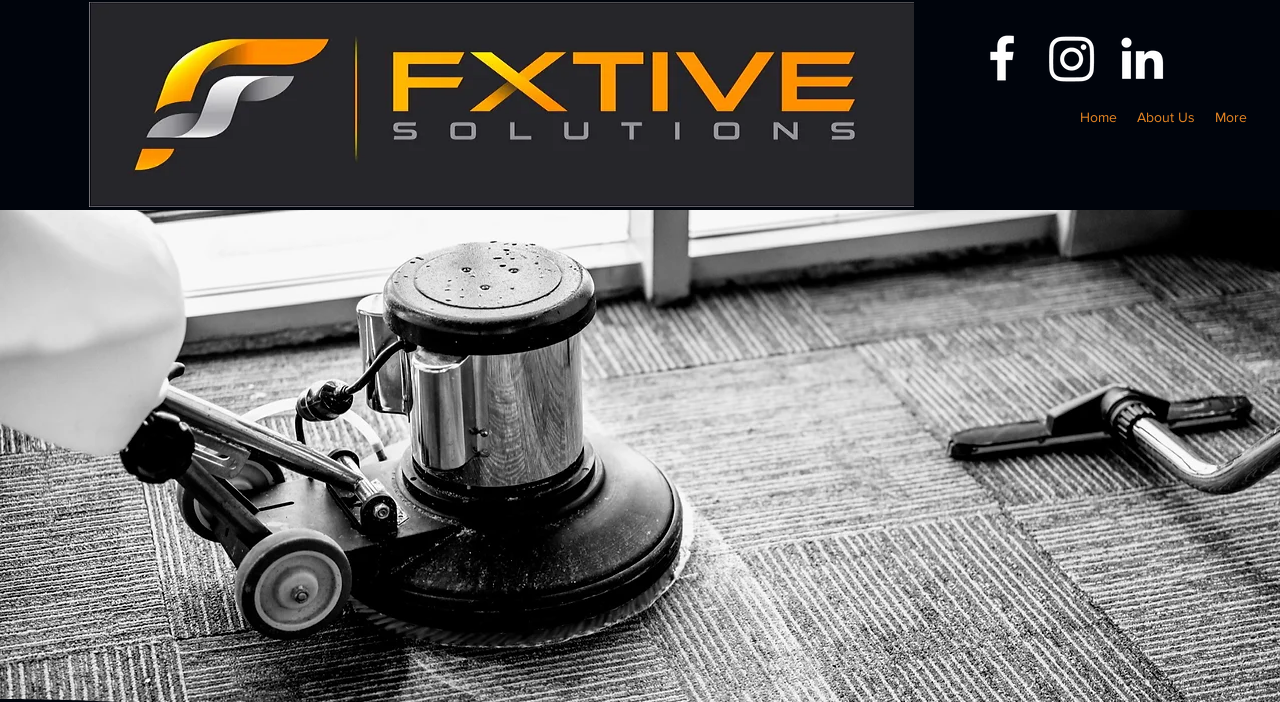Detail the various sections and features present on the webpage.

The webpage is about FXtive Solutions, a company that provides domestic and commercial cleaning services. At the top right corner, there is a social bar with three links to the company's social media profiles: Facebook, Twitter, and LinkedIn, each accompanied by its respective icon. 

Below the social bar, there is a navigation menu with four links: Home, About Us, and a dropdown menu labeled "More". The navigation menu spans across the top of the page, taking up most of the width.